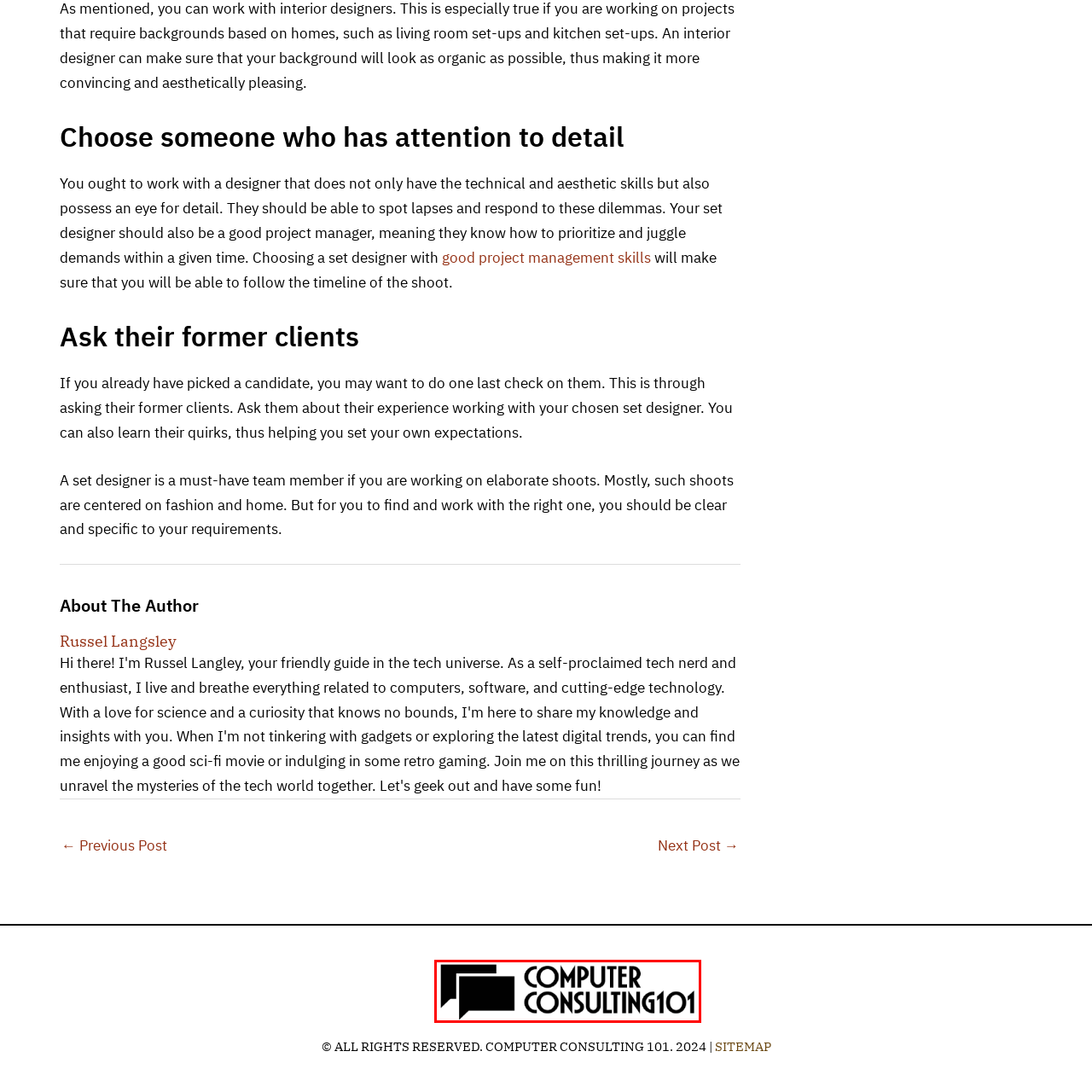Look closely at the image highlighted by the red bounding box and supply a detailed explanation in response to the following question: What is the field of consulting?

The logo of 'Computer Consulting 101' suggests that the organization provides consulting services in the field of computing, as indicated by the word 'COMPUTER' in the logo.